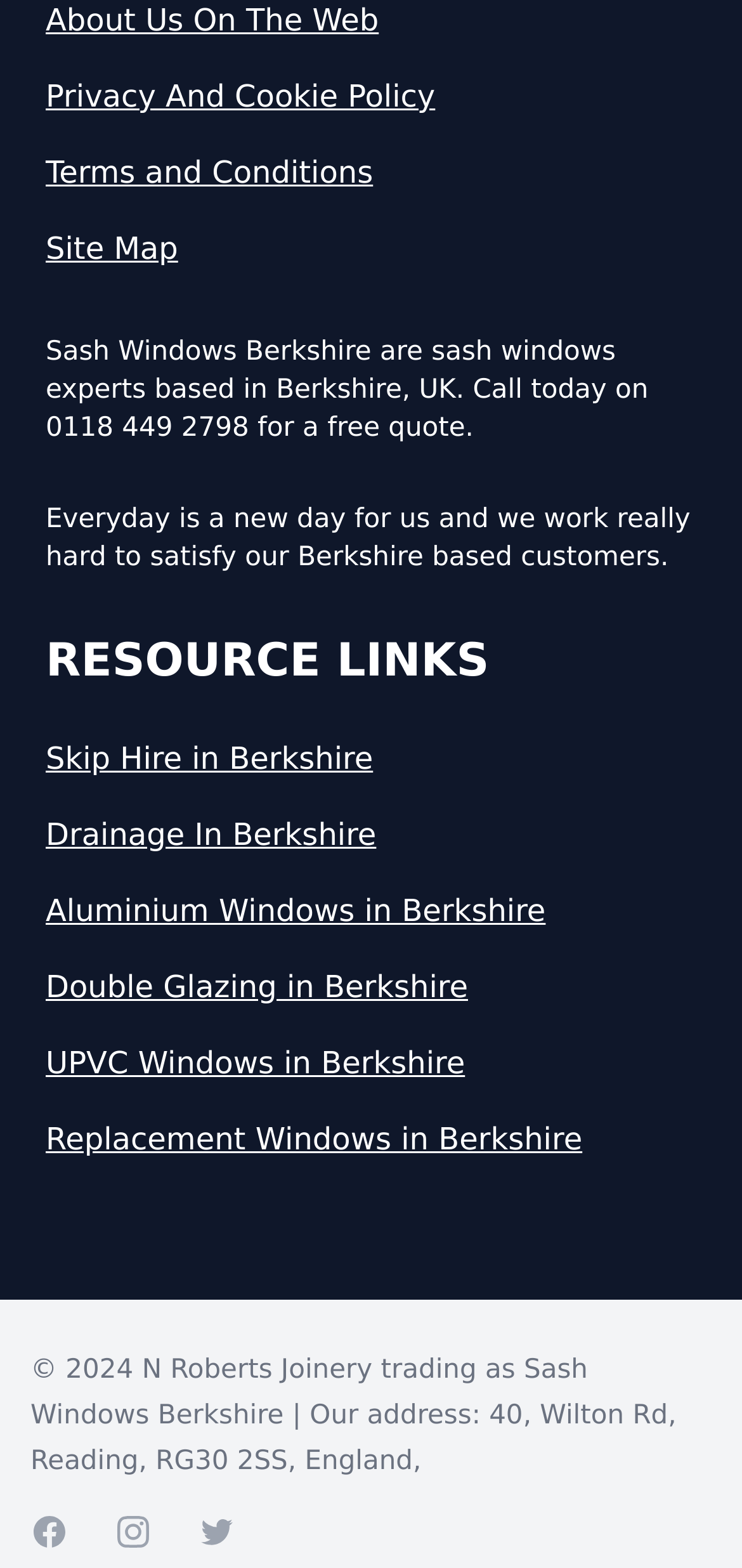Locate the coordinates of the bounding box for the clickable region that fulfills this instruction: "Check the site map".

[0.062, 0.144, 0.938, 0.174]